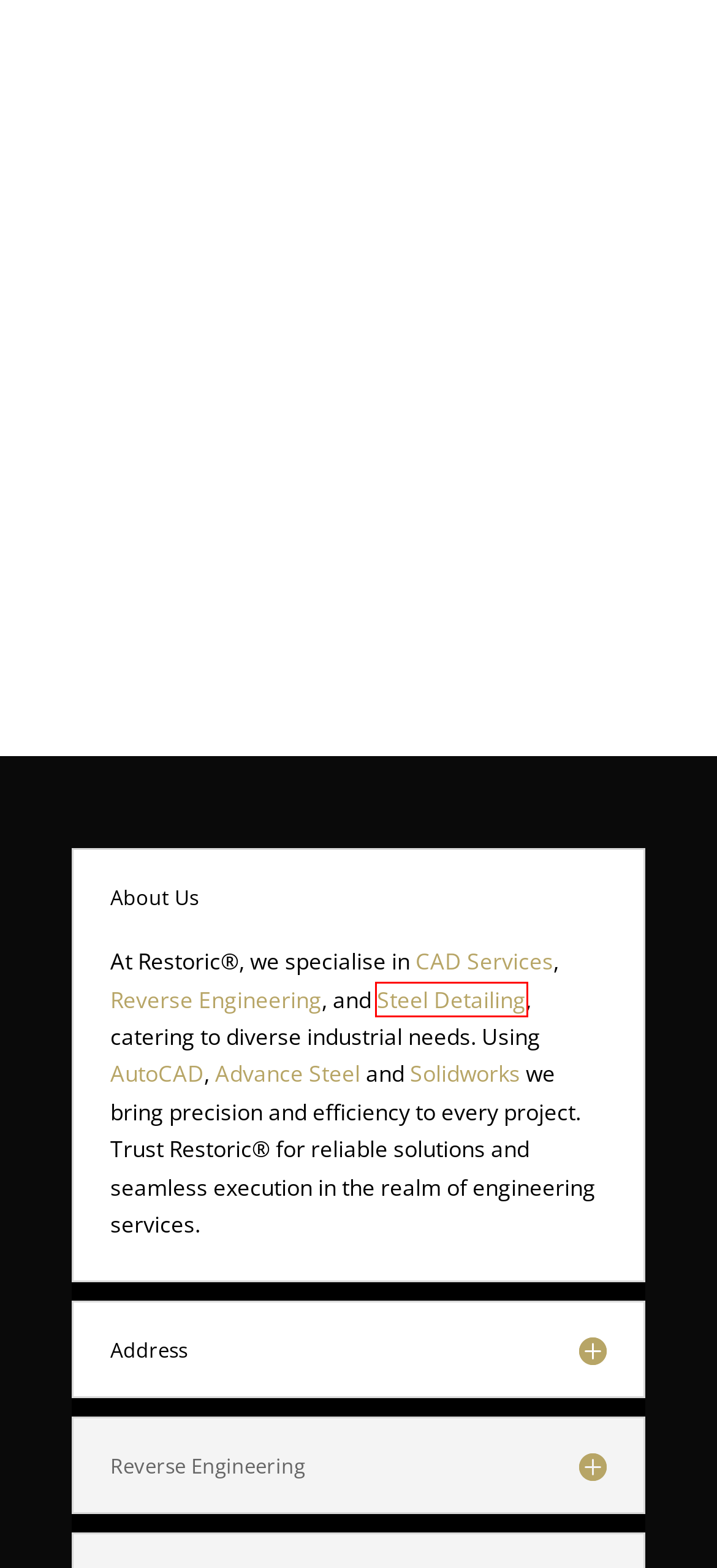You have a screenshot of a webpage with a red bounding box around a UI element. Determine which webpage description best matches the new webpage that results from clicking the element in the bounding box. Here are the candidates:
A. How to check fabrication drawings | Restoric® | CAD Services |
B. How to make mechanical shop drawings | Restoric® | CAD Services |
C. Steel Detailing Services | Structural & Architectural Steel
D. CAD Services | Restoric® | CAD Services |
E. Reverse Engineering Services | Mechanical & Automotive Parts | Restoric® | CAD Services |
F. Solidworks CAD Services | Outsource CAD company UK
G. CAD Services | Restoric | Outsource CAD Company
H. AutoCAD Services | 2D Drafting | CAD Drawings | CAD Services UK

C